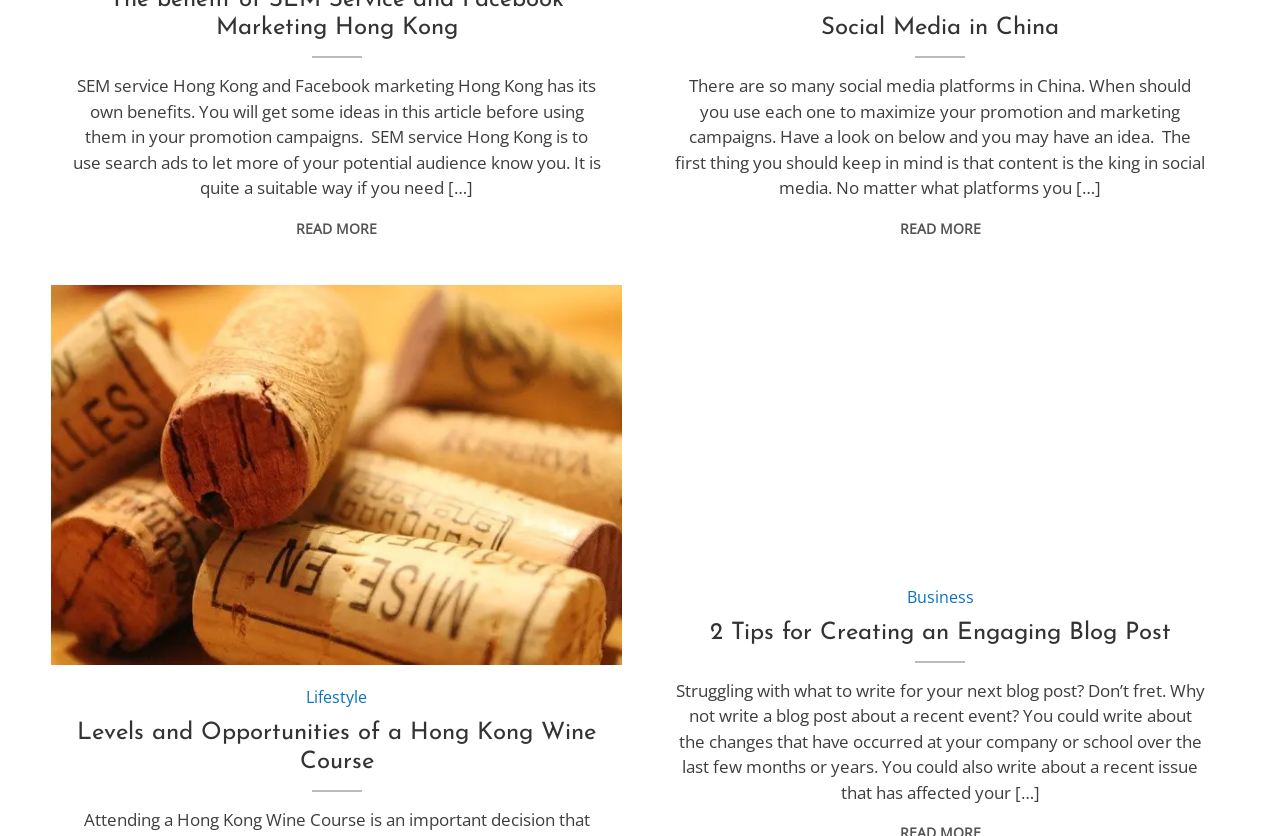Locate the bounding box coordinates of the clickable region necessary to complete the following instruction: "Learn about Social Media in China". Provide the coordinates in the format of four float numbers between 0 and 1, i.e., [left, top, right, bottom].

[0.642, 0.02, 0.828, 0.048]